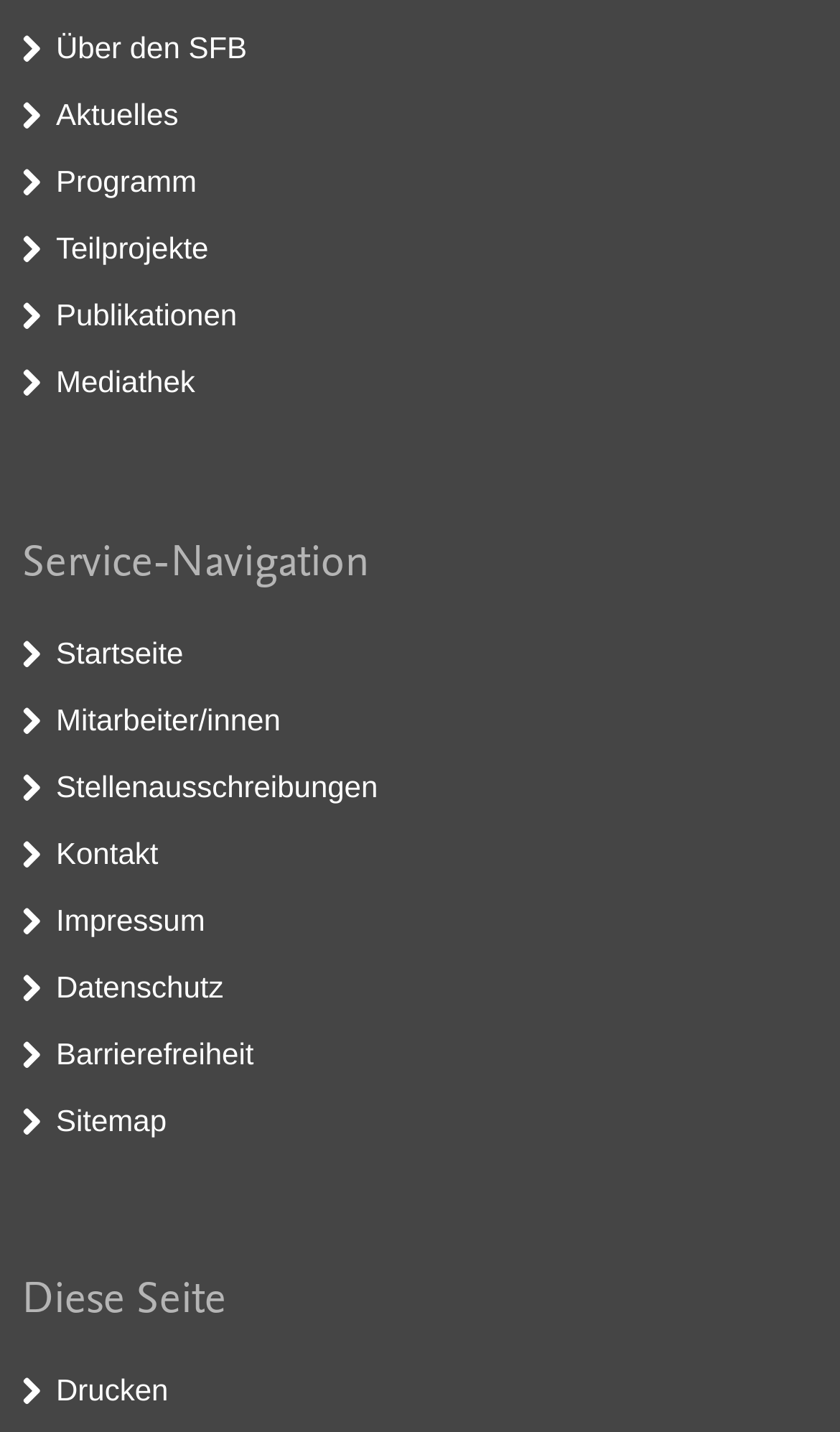What is the first menu item?
Based on the image, provide a one-word or brief-phrase response.

Über den SFB